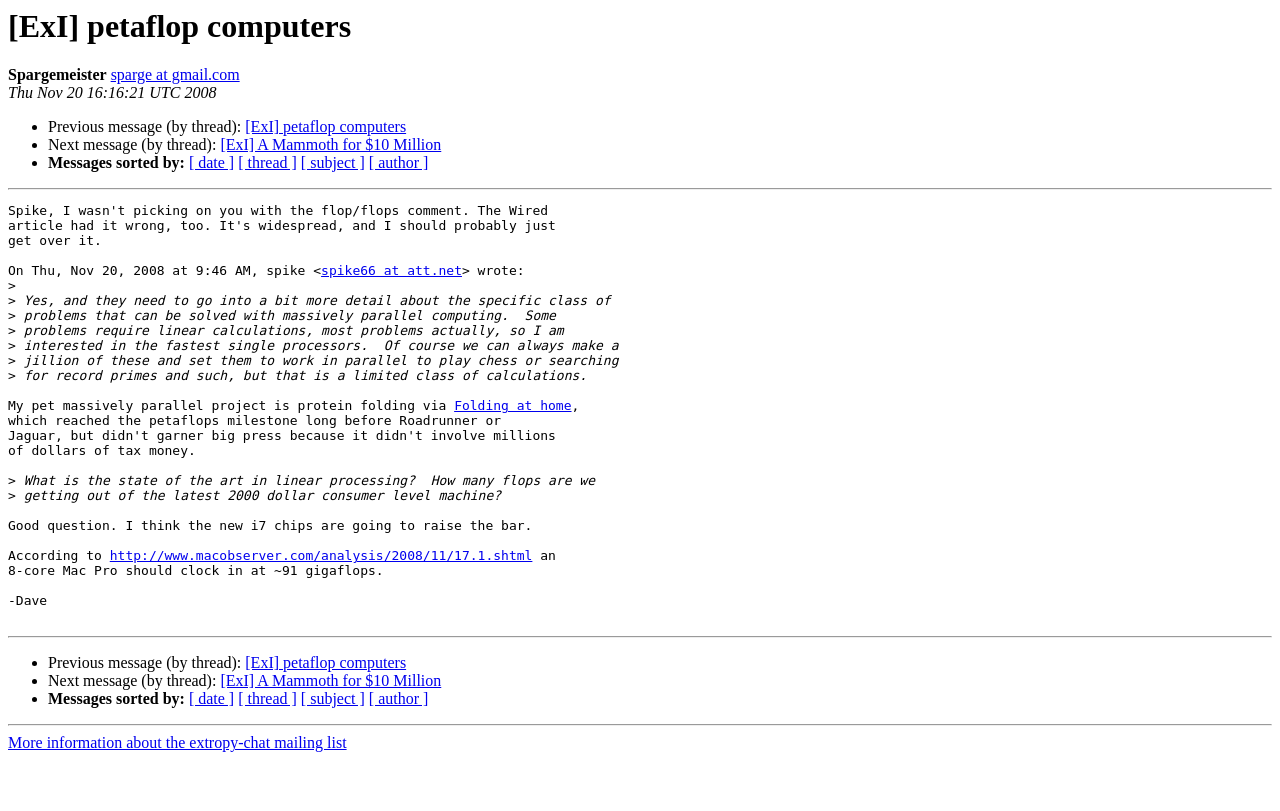Who is the author of the message?
Relying on the image, give a concise answer in one word or a brief phrase.

spike66 at att.net